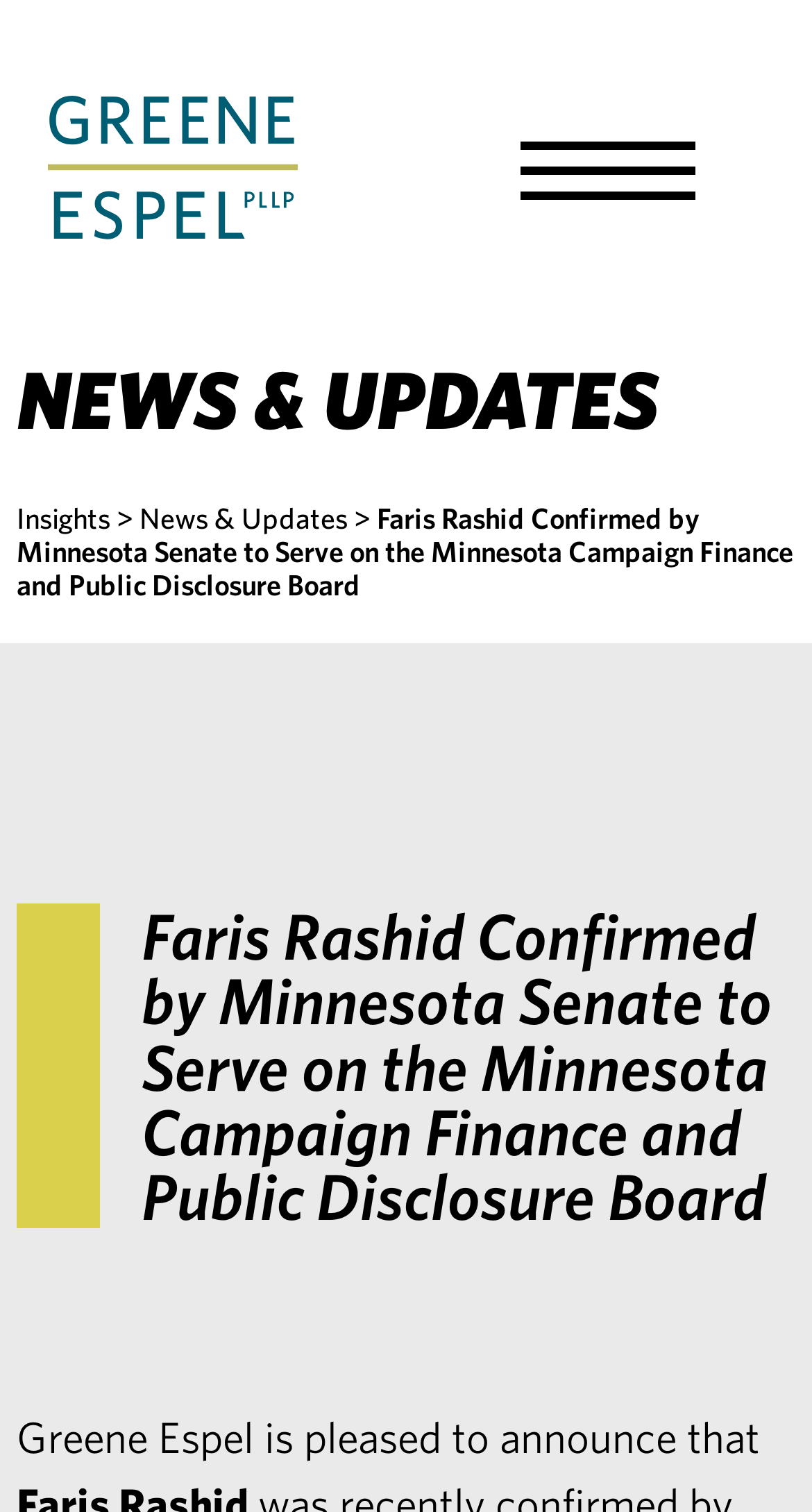Use the information in the screenshot to answer the question comprehensively: What is the purpose of the button?

The button is labeled as 'Toggle Menu', which implies that its purpose is to toggle or open a menu on the webpage.